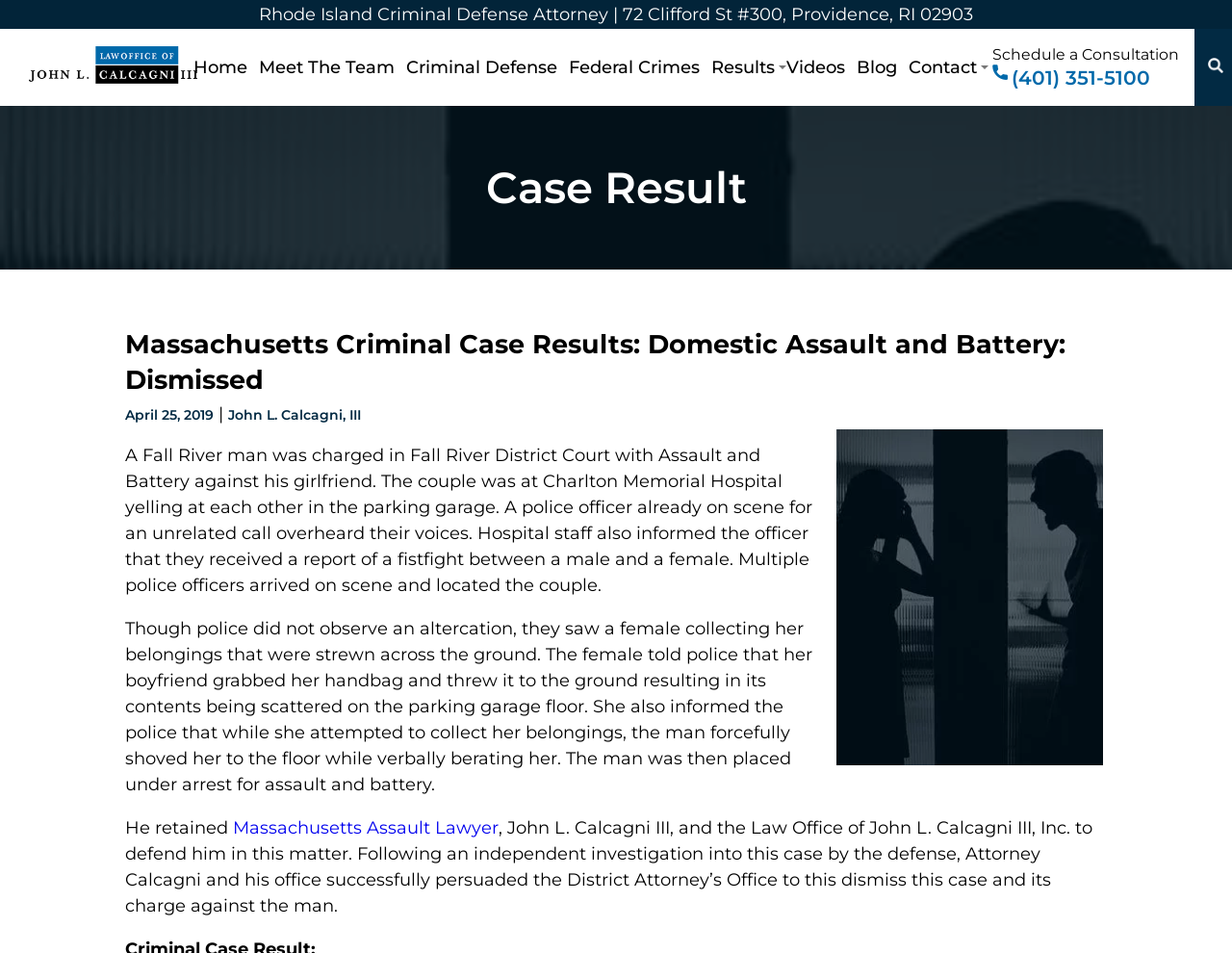What was the man charged with?
From the screenshot, provide a brief answer in one word or phrase.

Assault and Battery